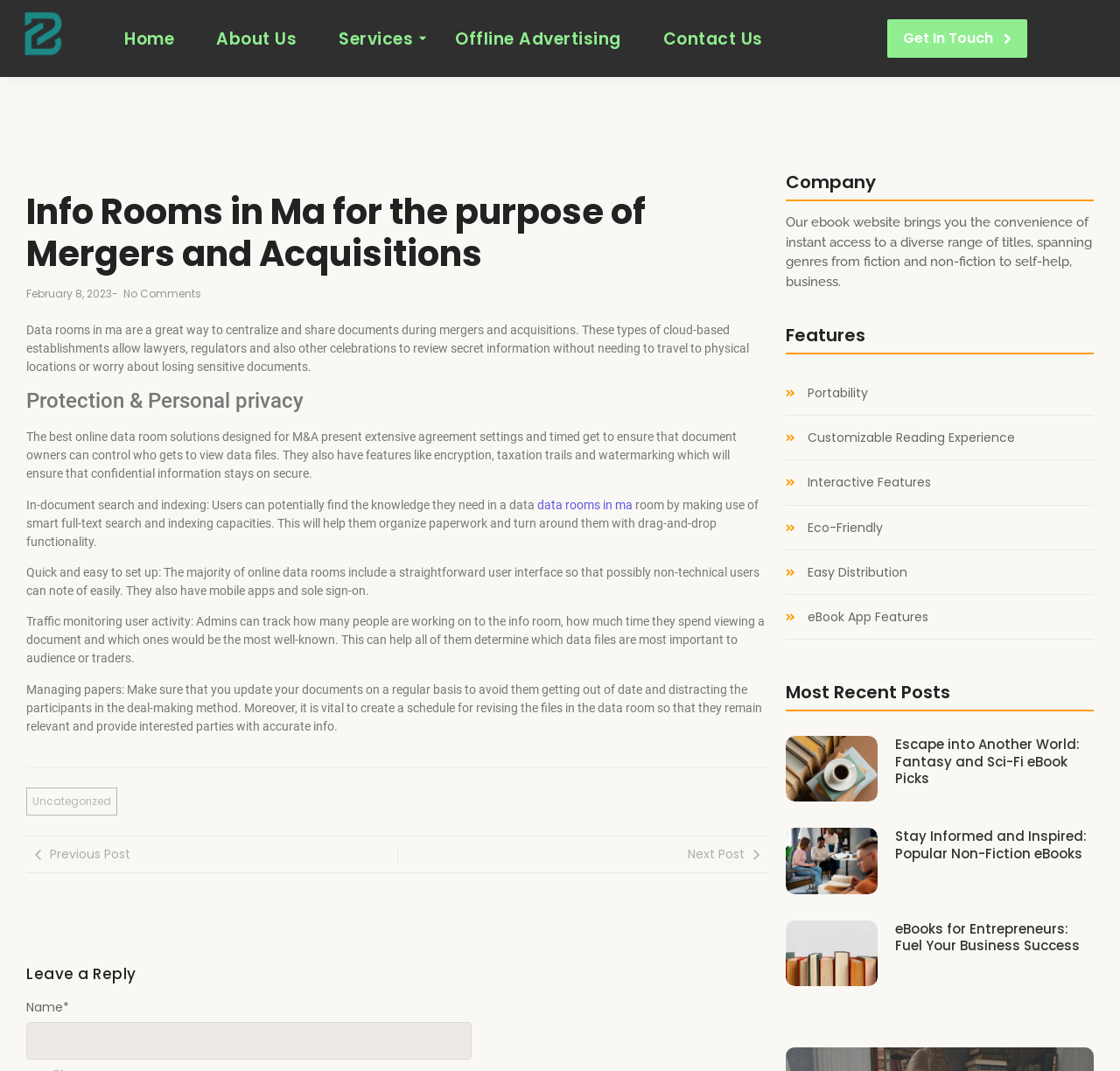Create a detailed summary of all the visual and textual information on the webpage.

The webpage is about data rooms in Massachusetts for mergers and acquisitions, provided by Braand Power Media. At the top, there is a navigation menu with links to "Home", "About Us", "Services", "Offline Advertising", and "Contact Us". Below the navigation menu, there is a section with a heading "Info Rooms in Ma for the purpose of Mergers and Acquisitions" and a subheading "February 8, 2023" with a dash and "No Comments" next to it.

The main content of the webpage is divided into sections. The first section discusses the benefits of data rooms in MA, including centralizing and sharing documents, controlling access, and ensuring security. The second section is about protection and privacy, highlighting features such as agreement settings, timed access, encryption, and watermarking. The third section explains the ease of use of online data rooms, including in-document search and indexing, quick setup, and mobile apps.

The webpage also has a section for leaving a reply, with fields for name and a text box for the comment. On the right side of the webpage, there is a section about the company, featuring a heading "Company" and a brief description of the ebook website. Below that, there are sections for "Features", "Most Recent Posts", and three article previews with images and headings, including "Escape into Another World: Fantasy and Sci-Fi eBook Picks", "Stay Informed and Inspired: Popular Non-Fiction eBooks", and "eBooks for Entrepreneurs: Fuel Your Business Success".